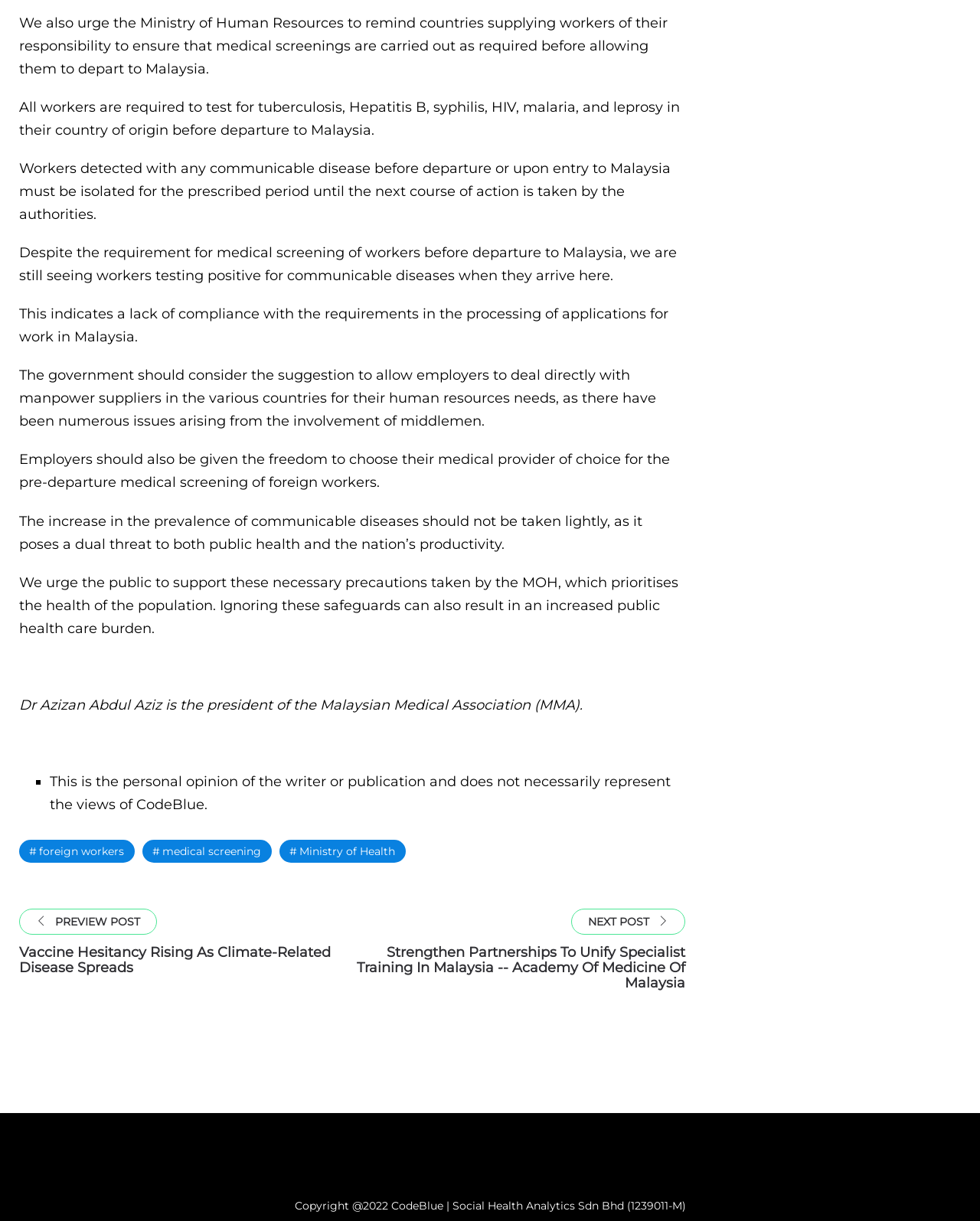Find the bounding box of the UI element described as follows: "foreign workers".

[0.02, 0.688, 0.138, 0.707]